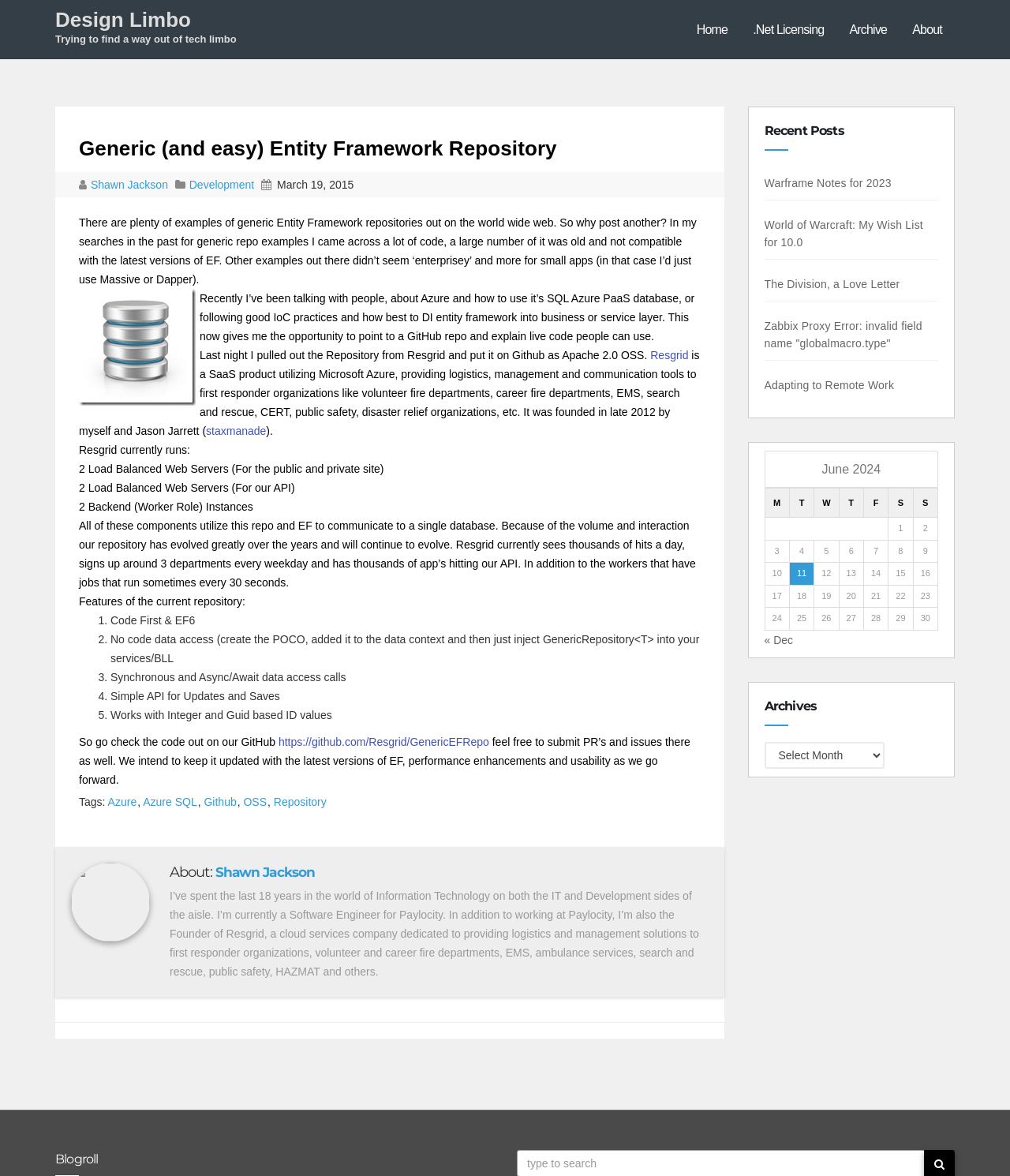Based on the element description Warframe Notes for 2023, identify the bounding box of the UI element in the given webpage screenshot. The coordinates should be in the format (top-left x, top-left y, bottom-right x, bottom-right y) and must be between 0 and 1.

[0.757, 0.151, 0.883, 0.161]